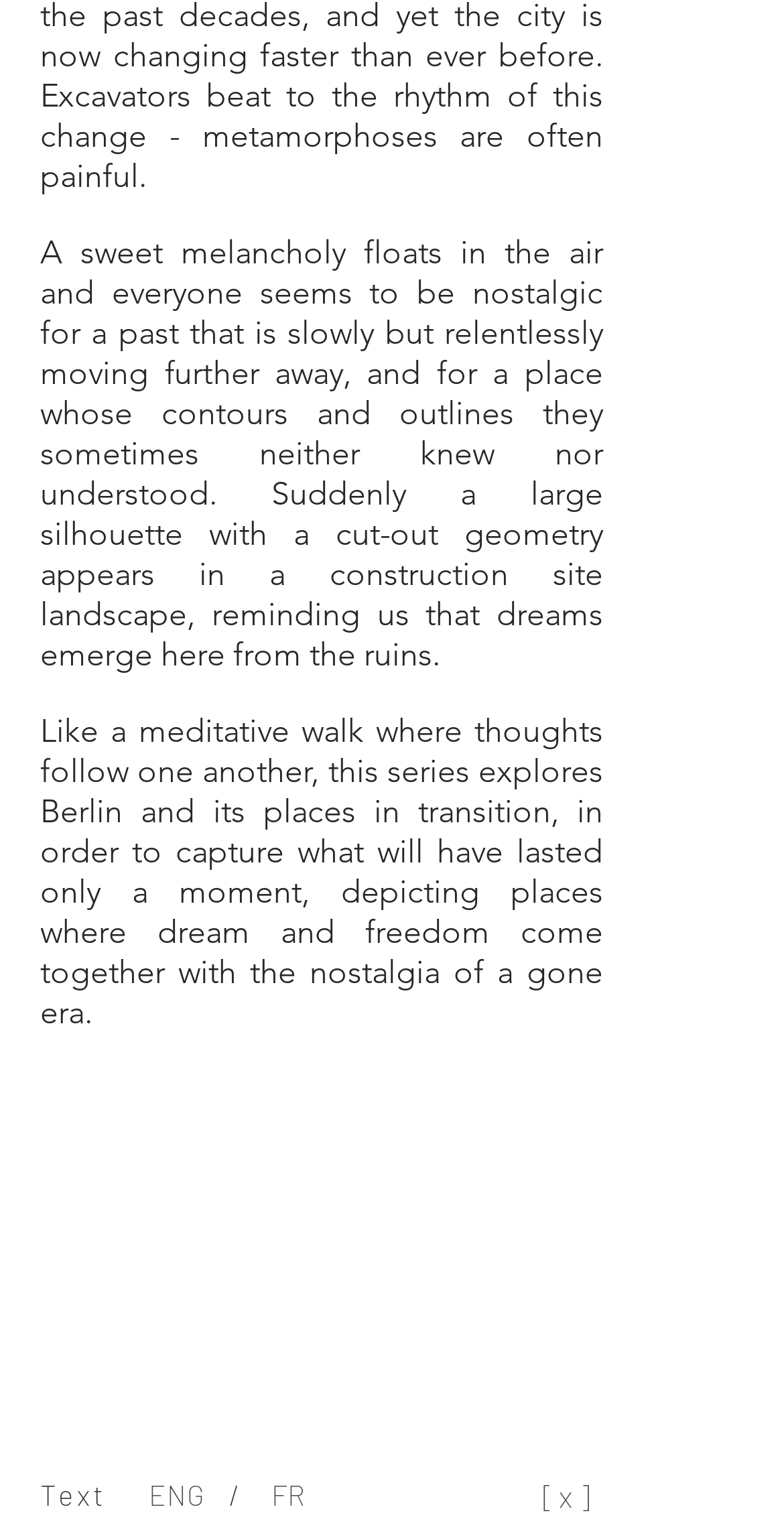Based on the provided description, "[ x ]", find the bounding box of the corresponding UI element in the screenshot.

[0.674, 0.949, 0.769, 0.995]